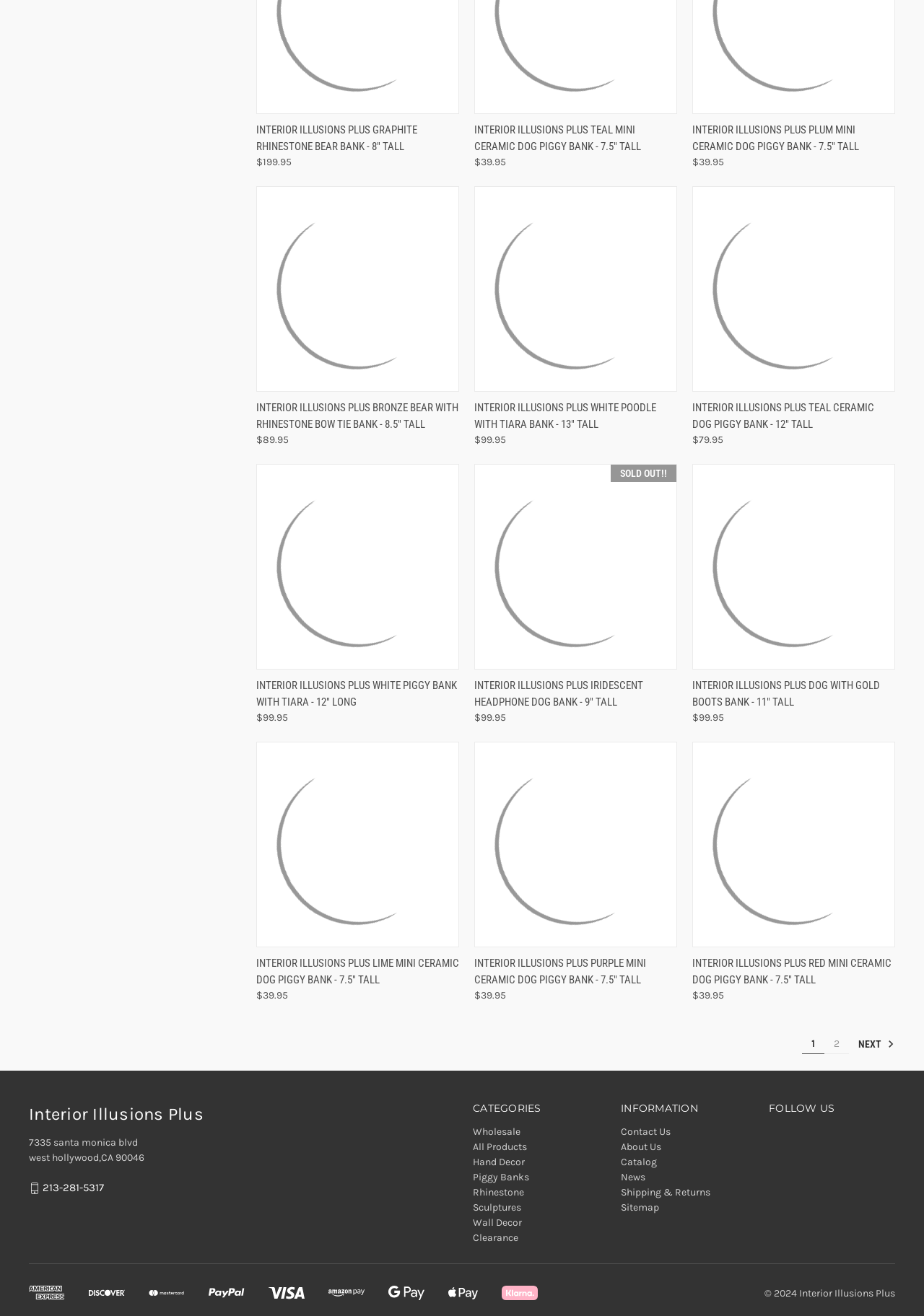Determine the bounding box for the HTML element described here: "Clearance". The coordinates should be given as [left, top, right, bottom] with each number being a float between 0 and 1.

[0.512, 0.936, 0.561, 0.945]